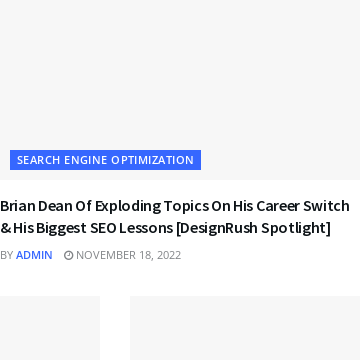Given the content of the image, can you provide a detailed answer to the question?
What is the category of the post?

The category of the post is explicitly stated in the caption as 'Search Engine Optimization', which suggests that the article is related to SEO topics and strategies.